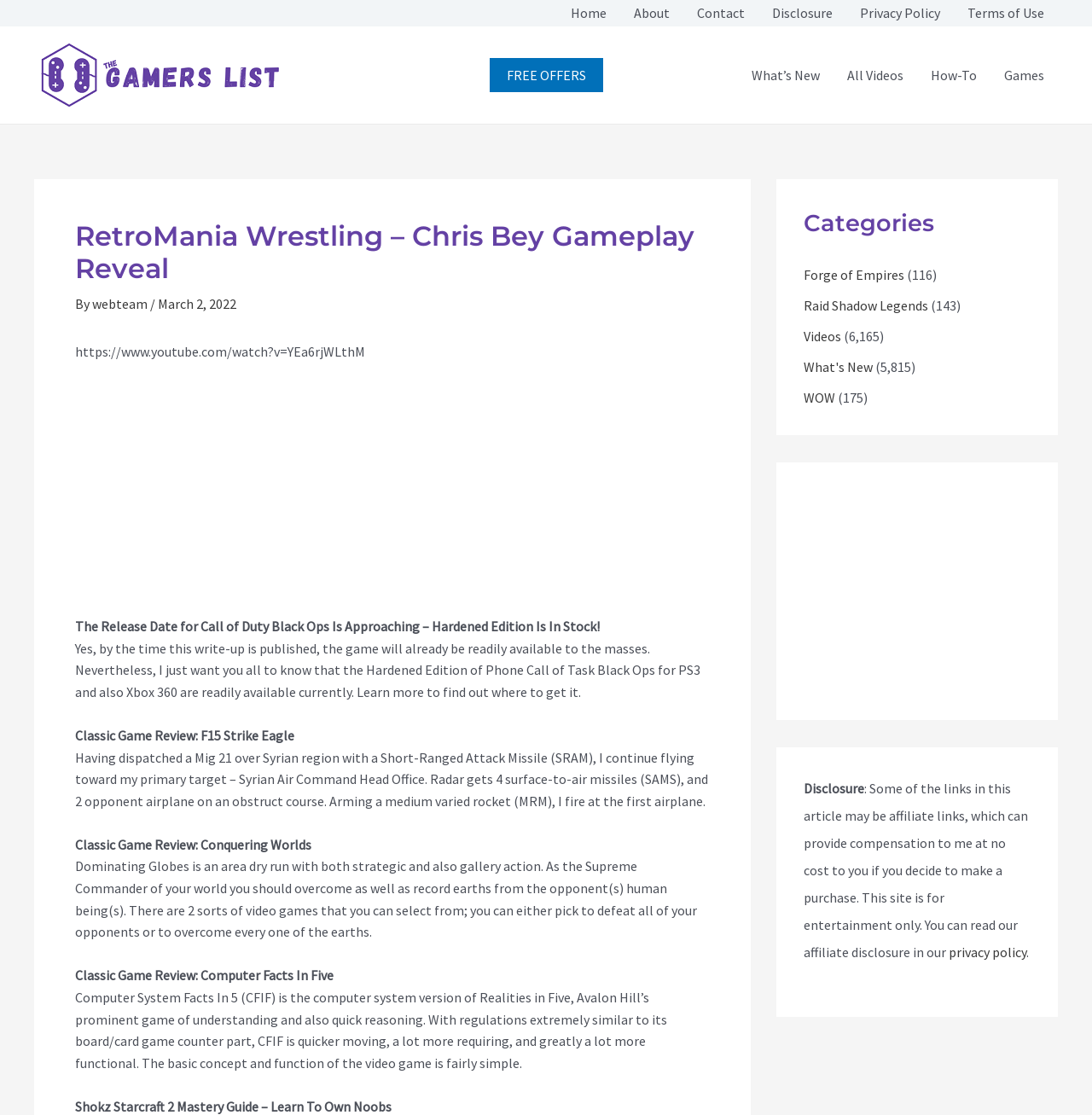Identify the bounding box coordinates of the specific part of the webpage to click to complete this instruction: "Click on the 'Forge of Empires' category".

[0.736, 0.239, 0.828, 0.254]